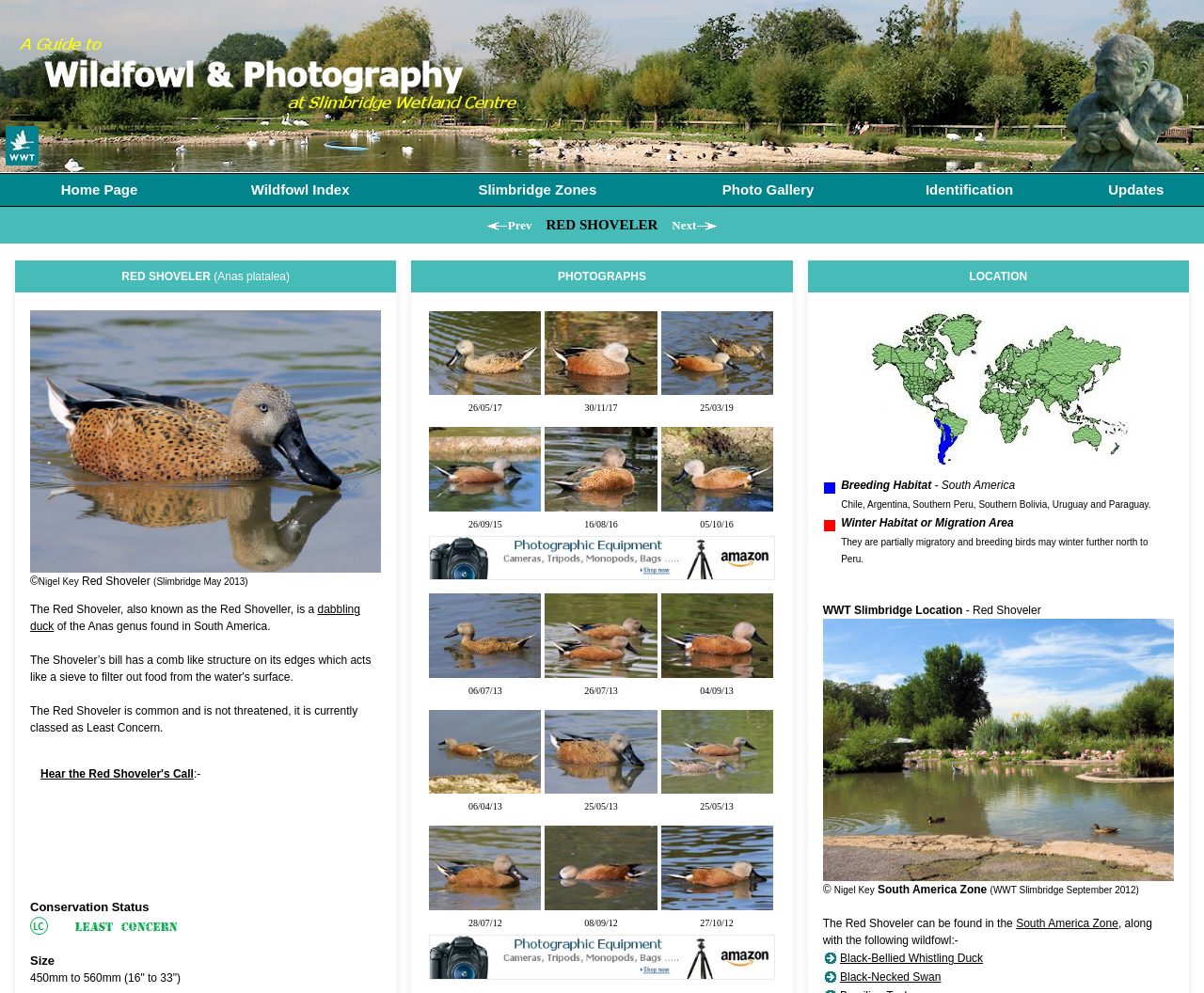Please use the details from the image to answer the following question comprehensively:
What is the conservation status of the Red Shoveler?

The conservation status of the Red Shoveler can be found in the text 'The Red Shoveler is common and is not threatened, it is currently classed as Least Concern.' which is located in the middle of the webpage.